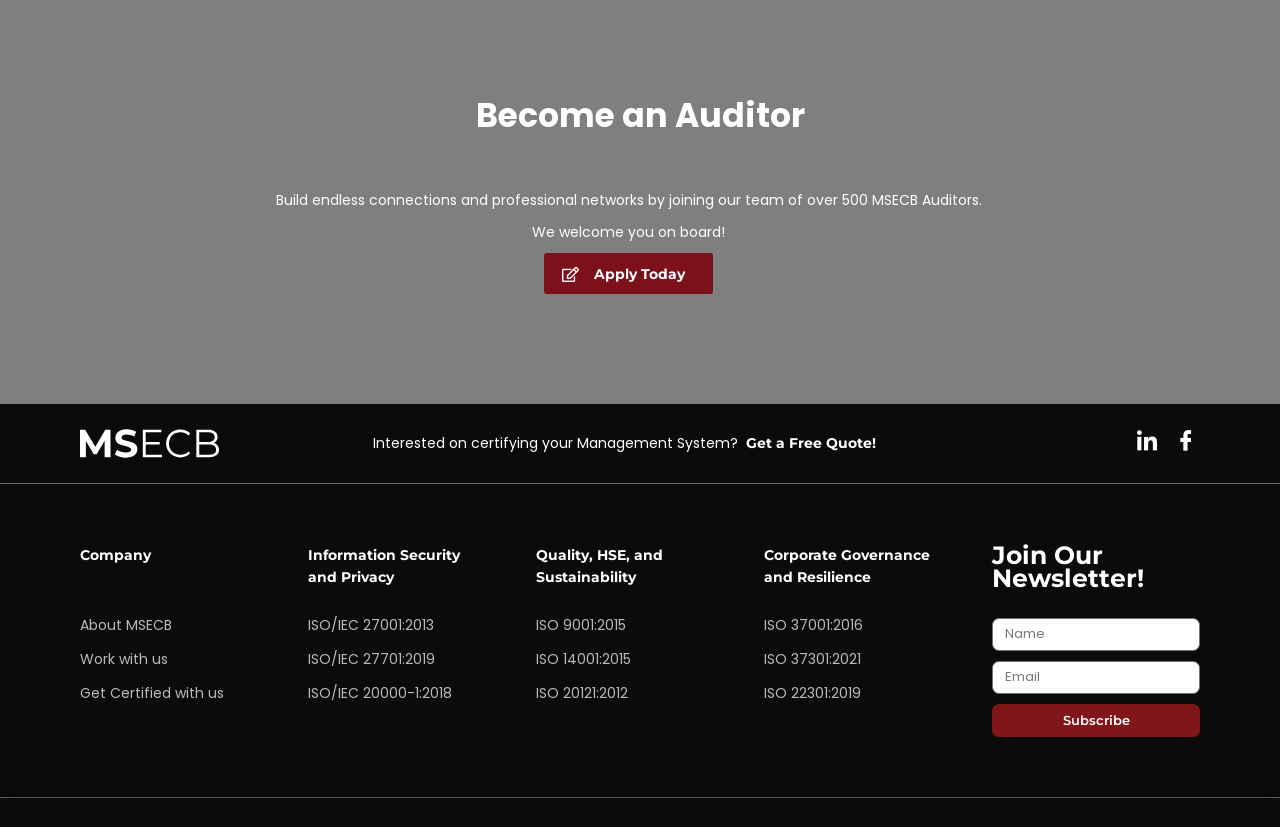Find the bounding box of the element with the following description: "ISO 14001:2015". The coordinates must be four float numbers between 0 and 1, formatted as [left, top, right, bottom].

[0.419, 0.784, 0.493, 0.809]